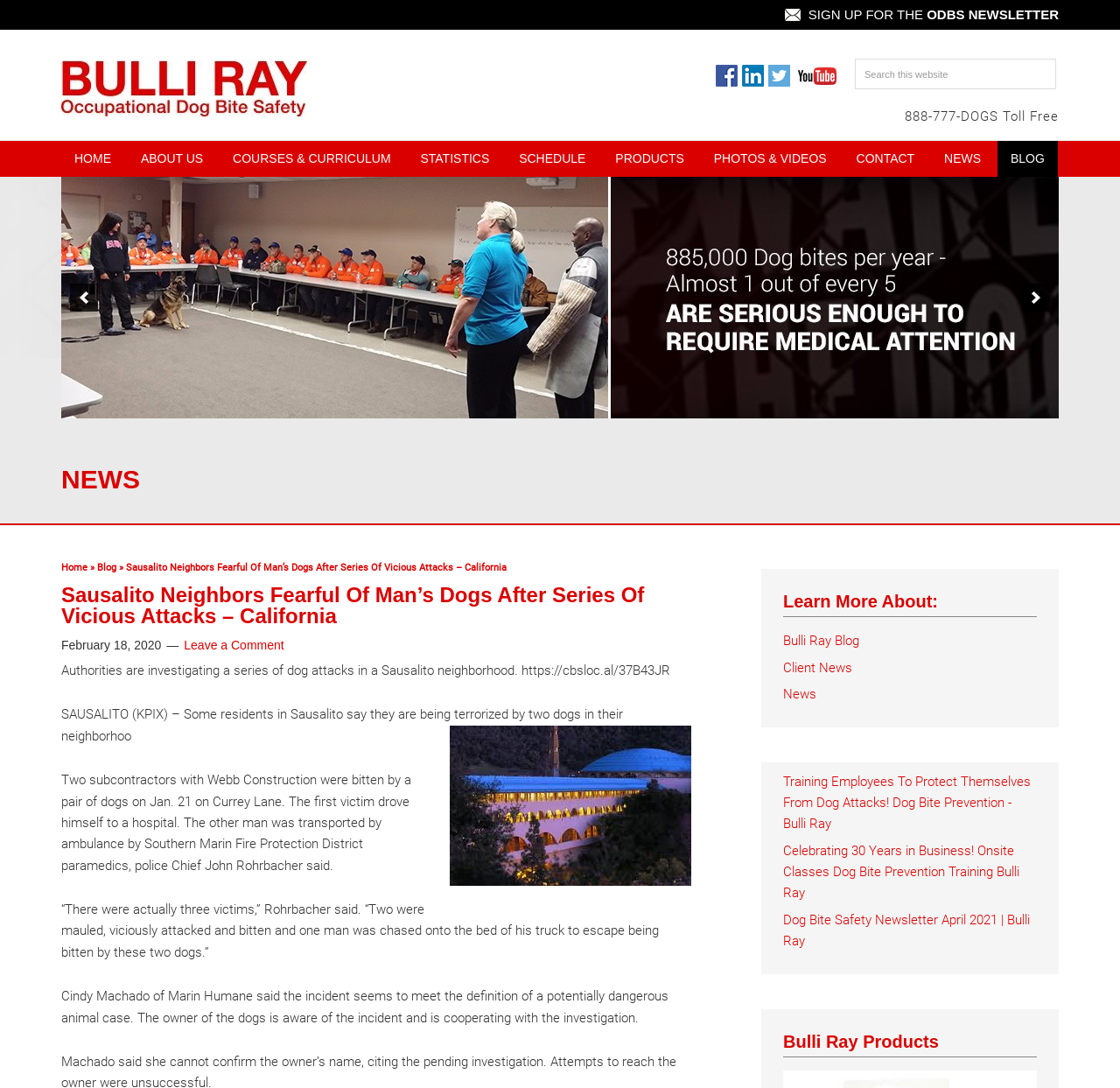Review the image closely and give a comprehensive answer to the question: What is the name of the company mentioned in the 'Learn More About:' section?

The name of the company can be found in the 'Learn More About:' section, which lists several links related to Bulli Ray, including 'Bulli Ray Blog' and 'Bulli Ray Products'.